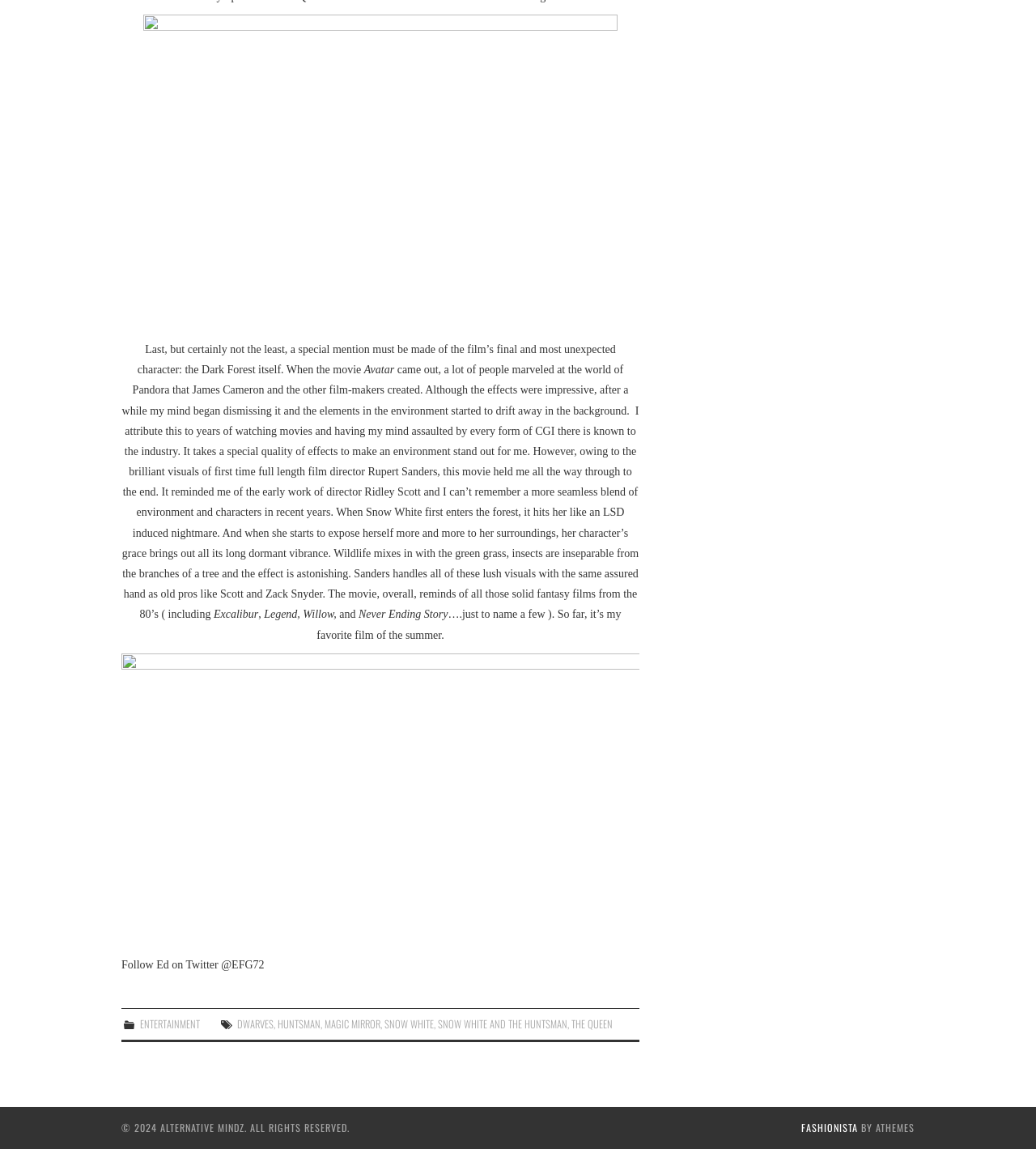Find the bounding box coordinates of the element to click in order to complete the given instruction: "Follow Ed on Twitter."

[0.117, 0.835, 0.255, 0.845]